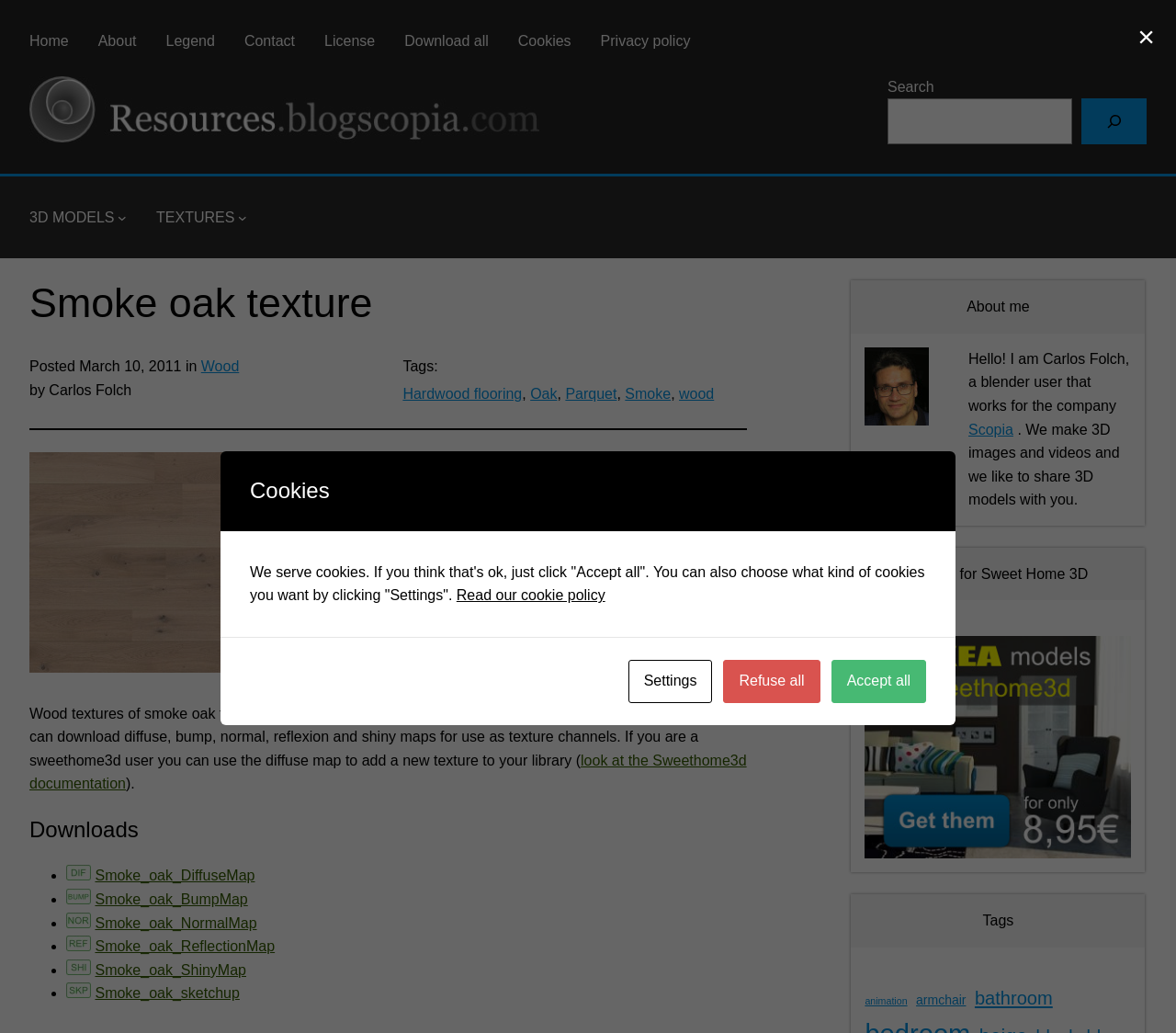Give a one-word or phrase response to the following question: What is the category of the 3D model?

Wood